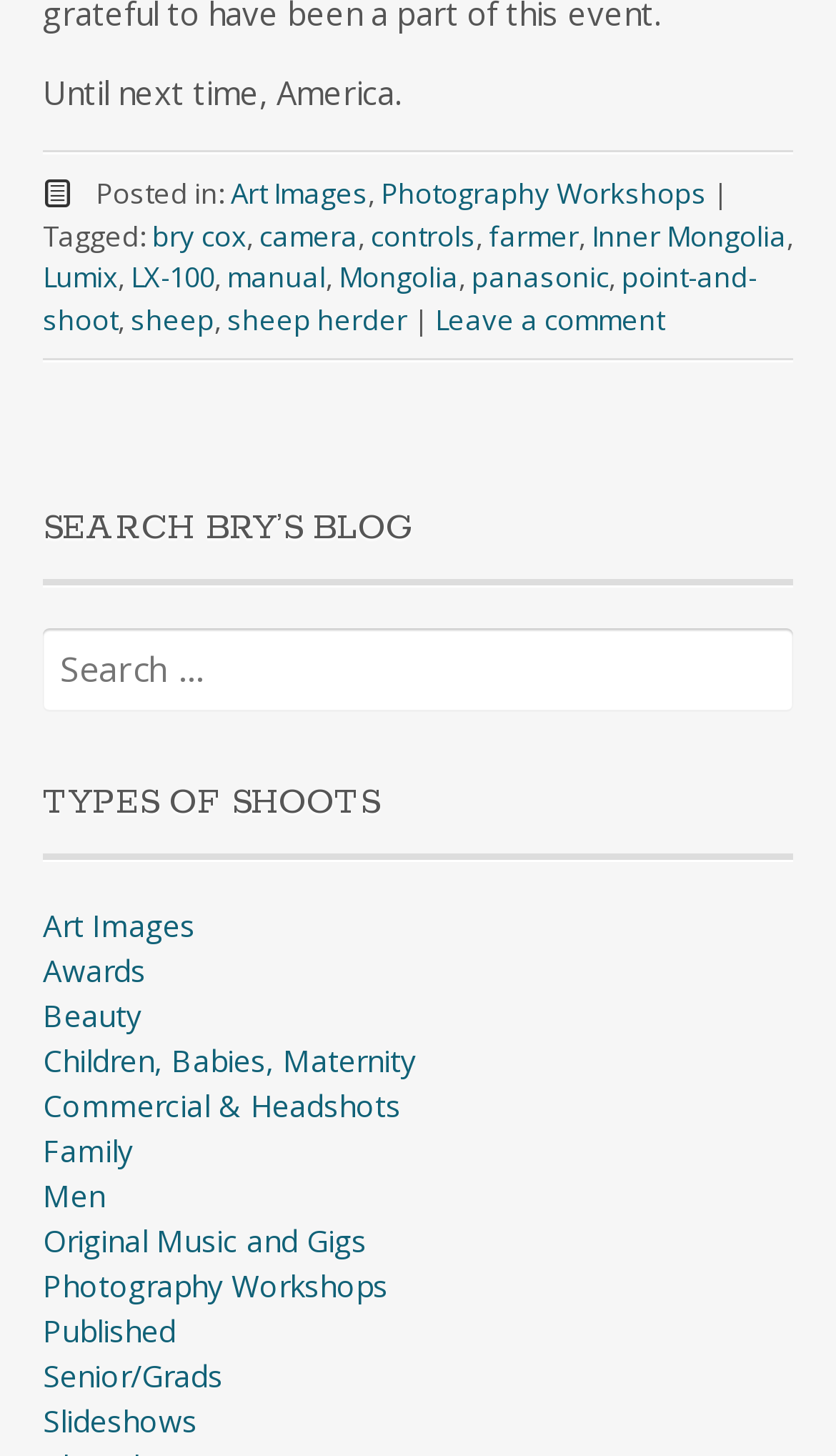Based on the element description "Original Music and Gigs", predict the bounding box coordinates of the UI element.

[0.051, 0.839, 0.438, 0.867]